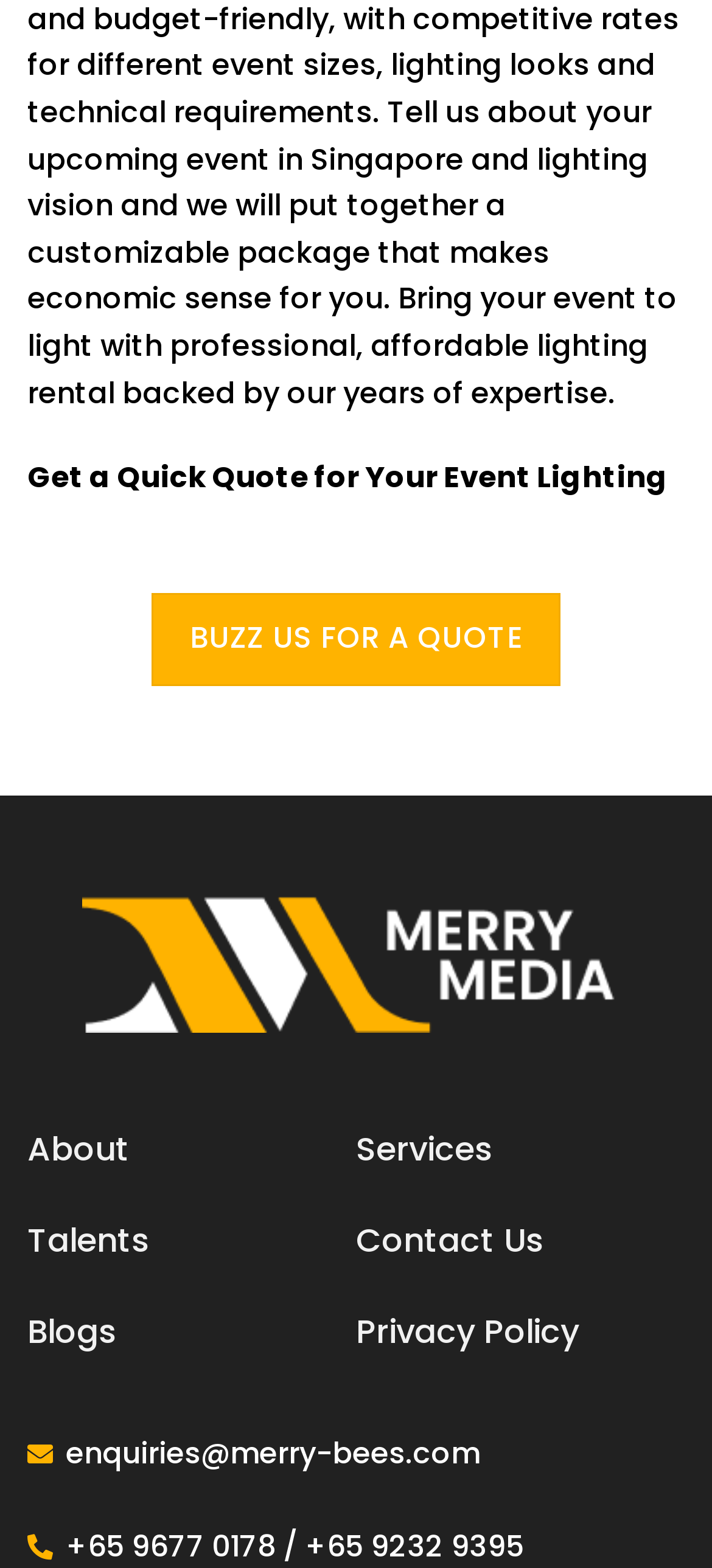What is the purpose of the 'BUZZ US FOR A QUOTE' link?
Look at the image and respond with a one-word or short-phrase answer.

Get a quote